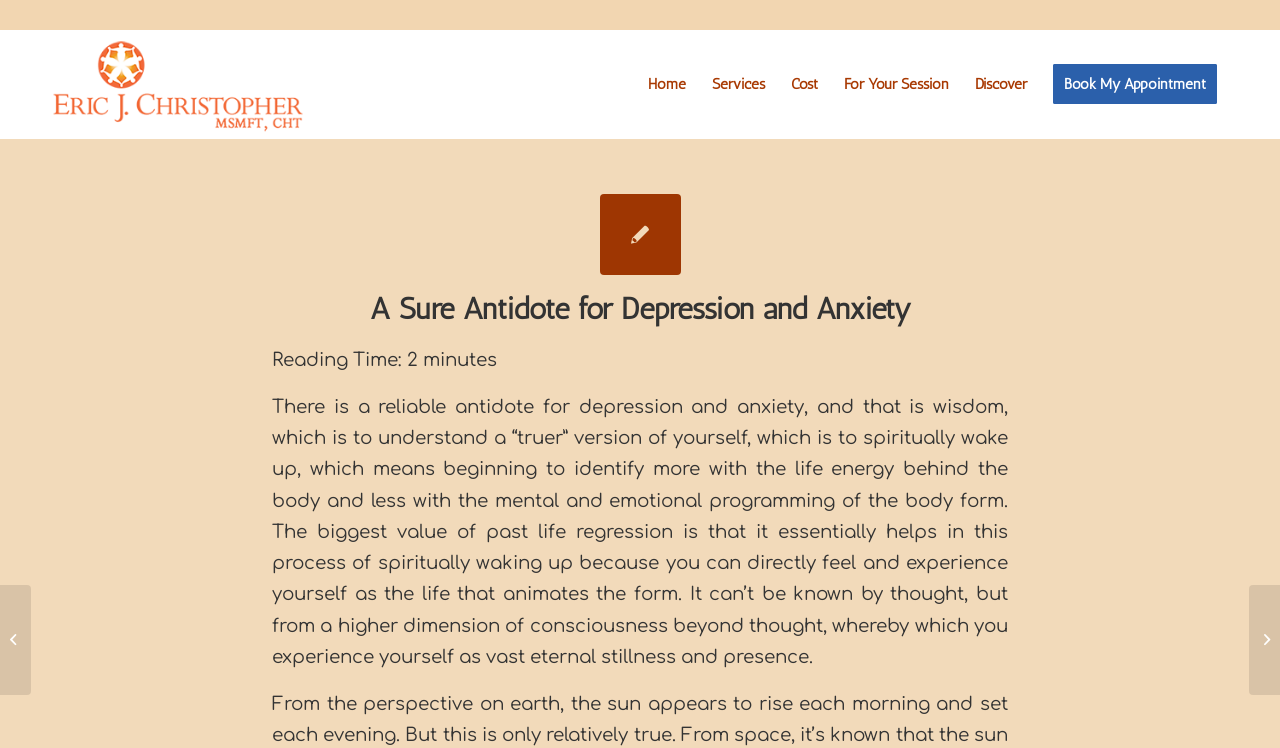Bounding box coordinates are specified in the format (top-left x, top-left y, bottom-right x, bottom-right y). All values are floating point numbers bounded between 0 and 1. Please provide the bounding box coordinate of the region this sentence describes: Services

[0.546, 0.039, 0.608, 0.186]